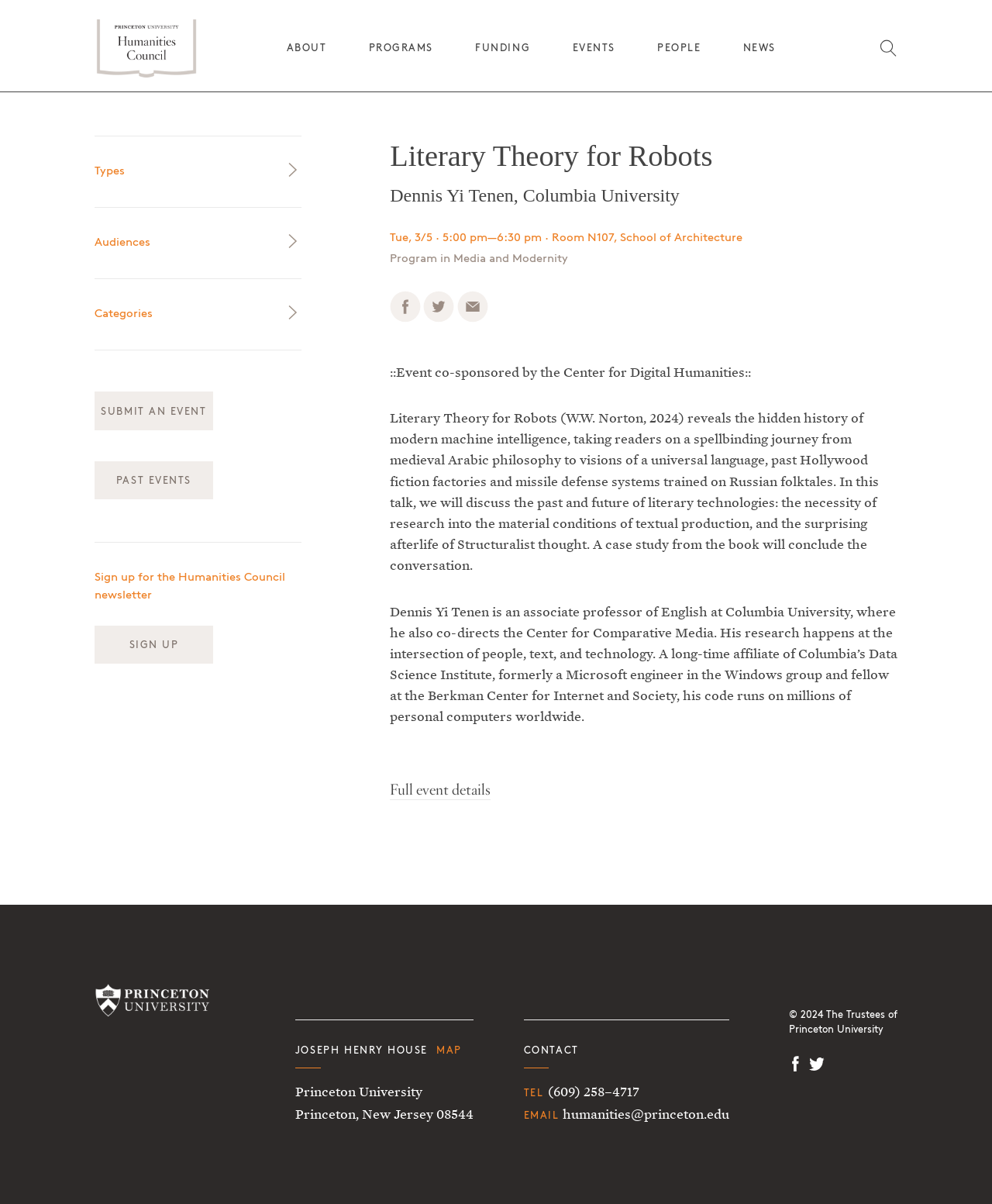Elaborate on the different components and information displayed on the webpage.

This webpage is about the Princeton University Humanities Council, with a focus on an event titled "Literary Theory for Robots". At the top left corner, there is a Humanities Council logo, and next to it, a navigation menu with links to "ABOUT", "MISSION", "PRIORITIES", and other sections. Below the navigation menu, there are three columns of links: "PROGRAMS", "FUNDING", and "EVENTS", each with multiple sub-links.

On the right side of the page, there is a section dedicated to the event "Literary Theory for Robots", which includes a heading, a description of the event, and details about the speaker, Dennis Yi Tenen. There are also social media links to share the event on Facebook, Twitter, and via email.

Below the event section, there is a footer area with links to "PEOPLE", "NEWS", and a search function. The footer also includes a Princeton University logo, a map link, and contact information for the university.

At the very bottom of the page, there are links to the university's social media profiles, a copyright notice, and a statement about the trustees of Princeton University.